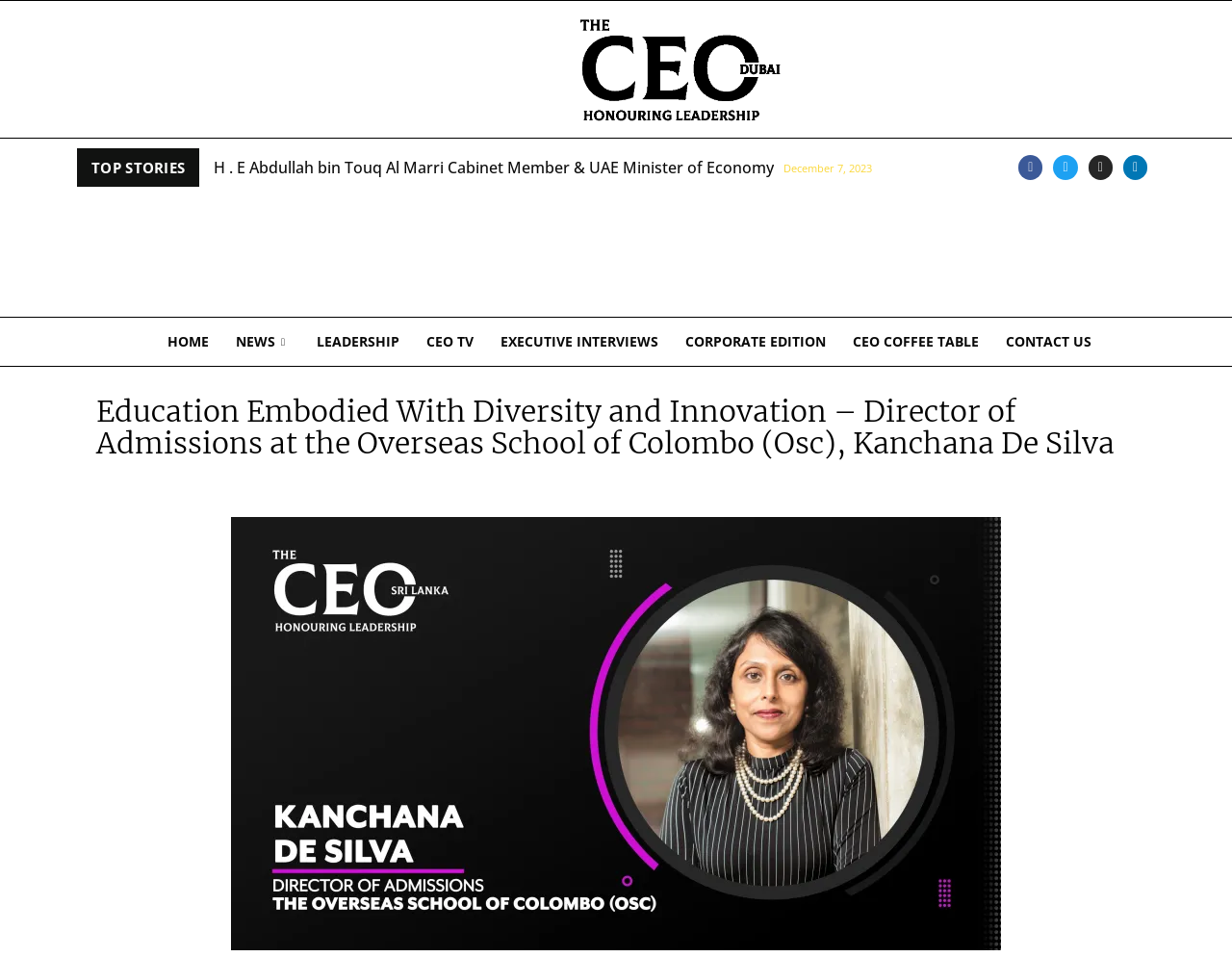Identify the bounding box coordinates of the clickable region required to complete the instruction: "Go to the NEWS page". The coordinates should be given as four float numbers within the range of 0 and 1, i.e., [left, top, right, bottom].

[0.17, 0.342, 0.235, 0.372]